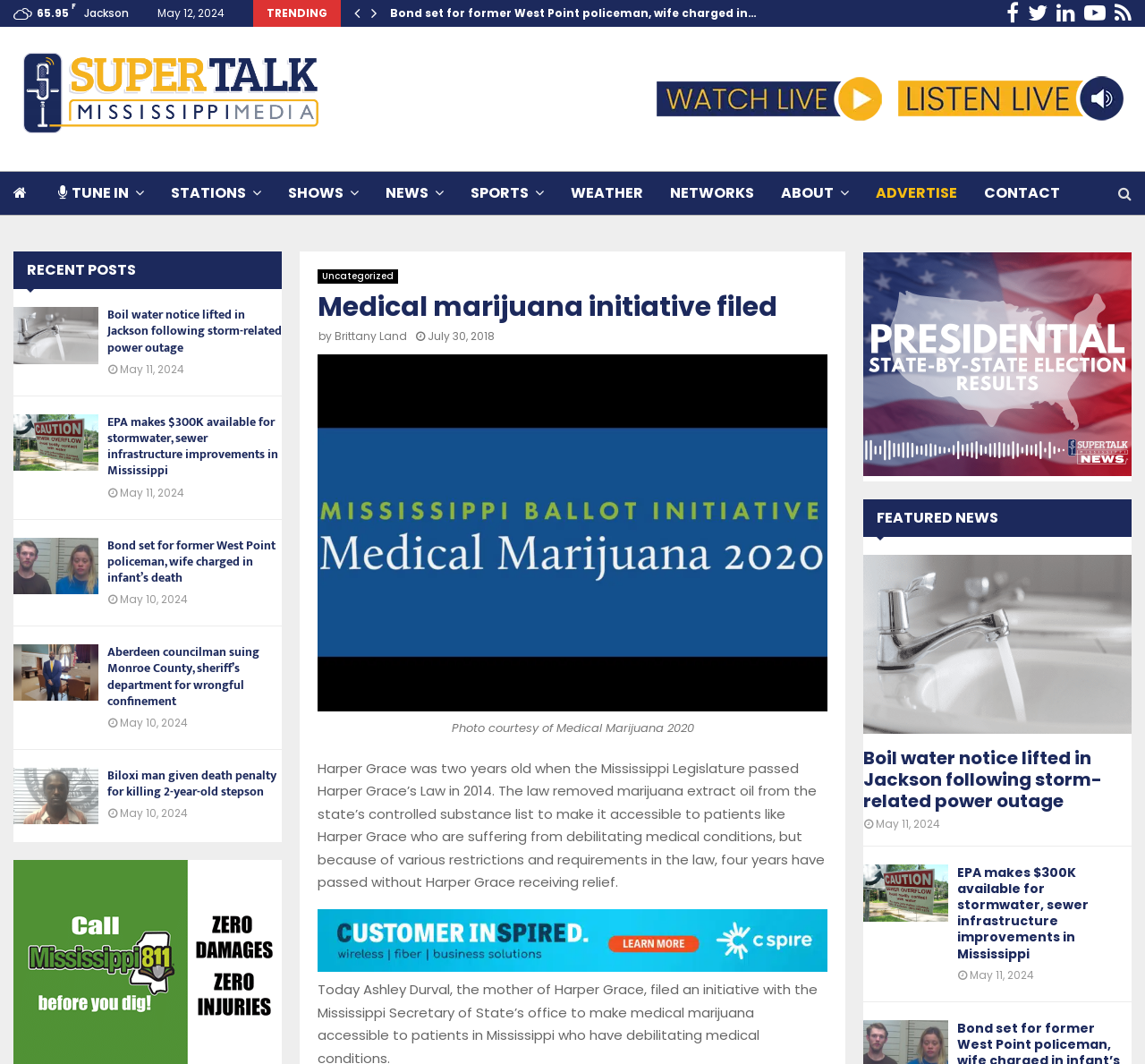Identify the bounding box coordinates of the specific part of the webpage to click to complete this instruction: "Click on the TRENDING link".

[0.233, 0.005, 0.286, 0.019]